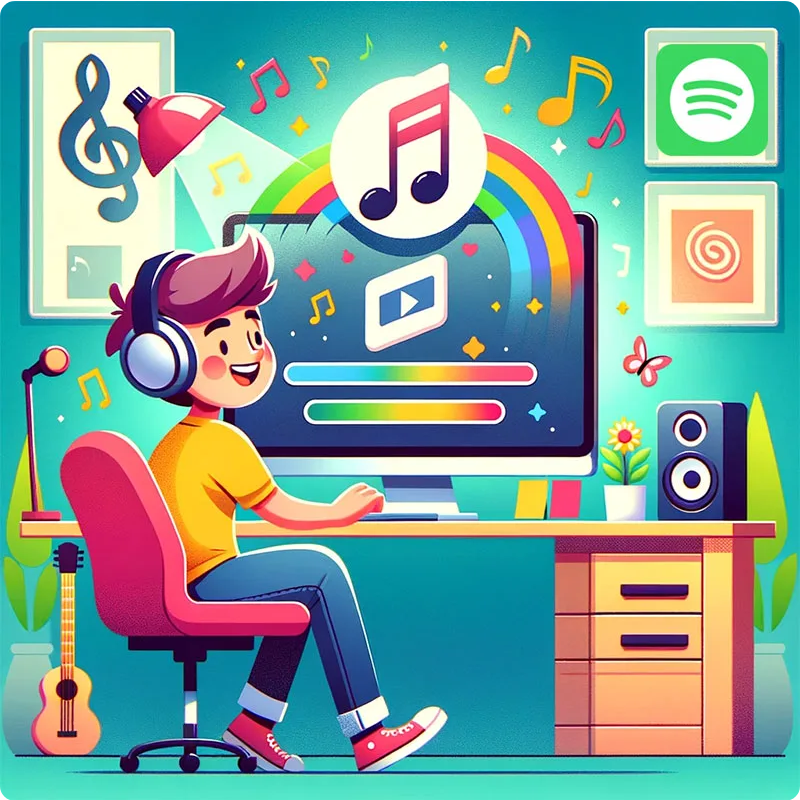What is the name of the music streaming platform on the wall?
Using the visual information, reply with a single word or short phrase.

Spotify